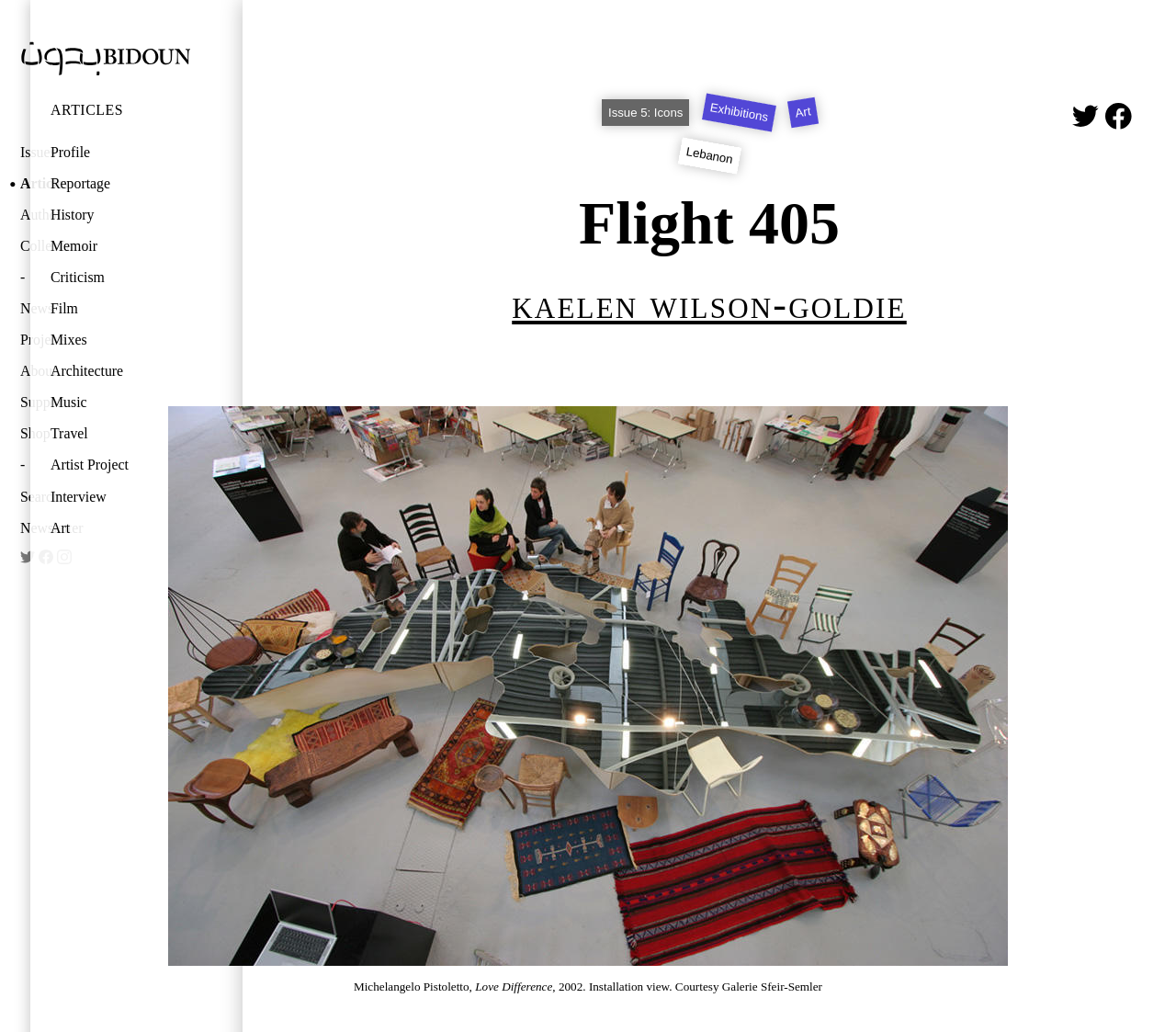What social media platforms are linked on this webpage?
From the image, respond with a single word or phrase.

Twitter, Facebook, Instagram